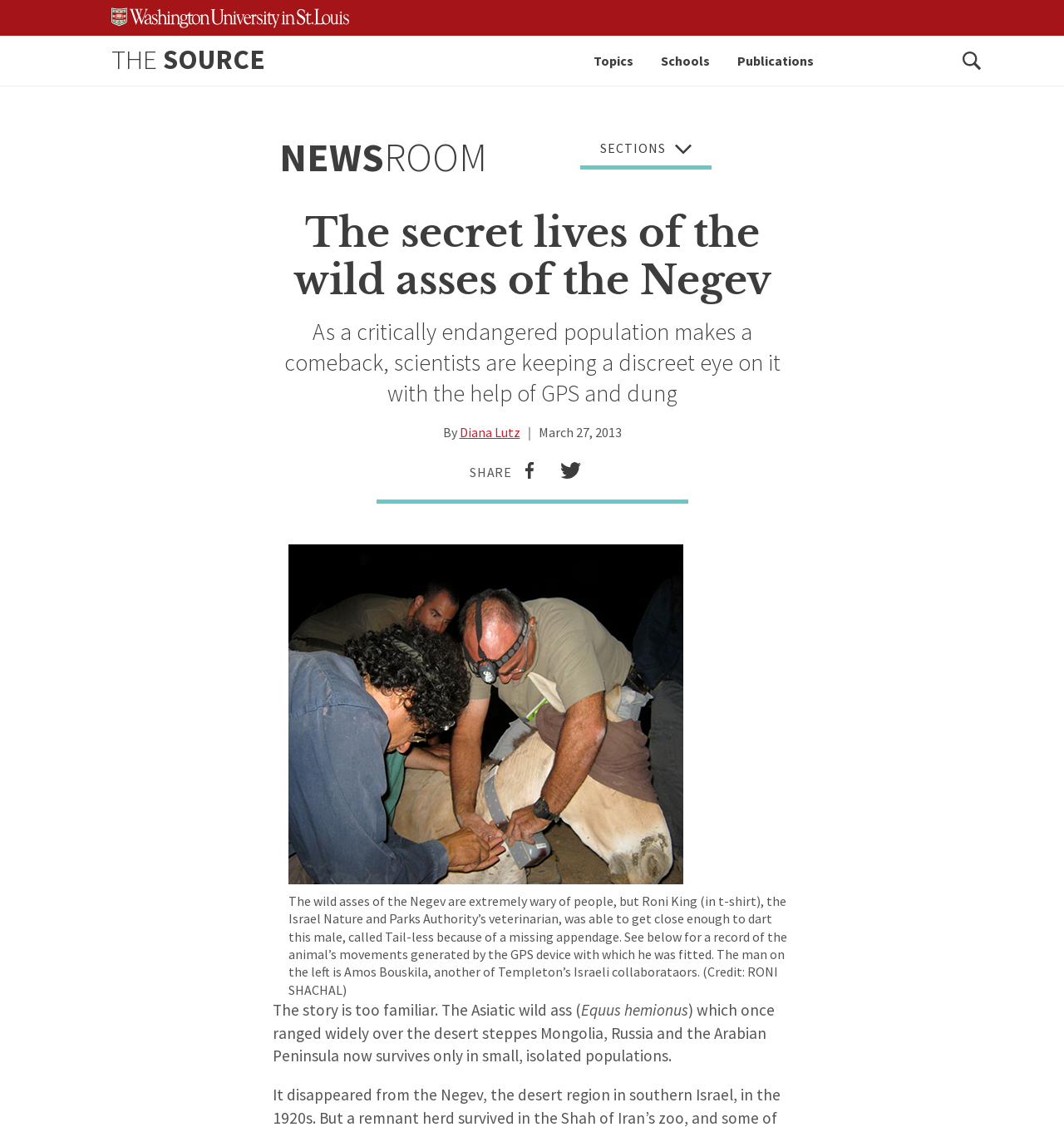Please find the bounding box coordinates of the element that needs to be clicked to perform the following instruction: "Share on facebook". The bounding box coordinates should be four float numbers between 0 and 1, represented as [left, top, right, bottom].

[0.481, 0.41, 0.514, 0.429]